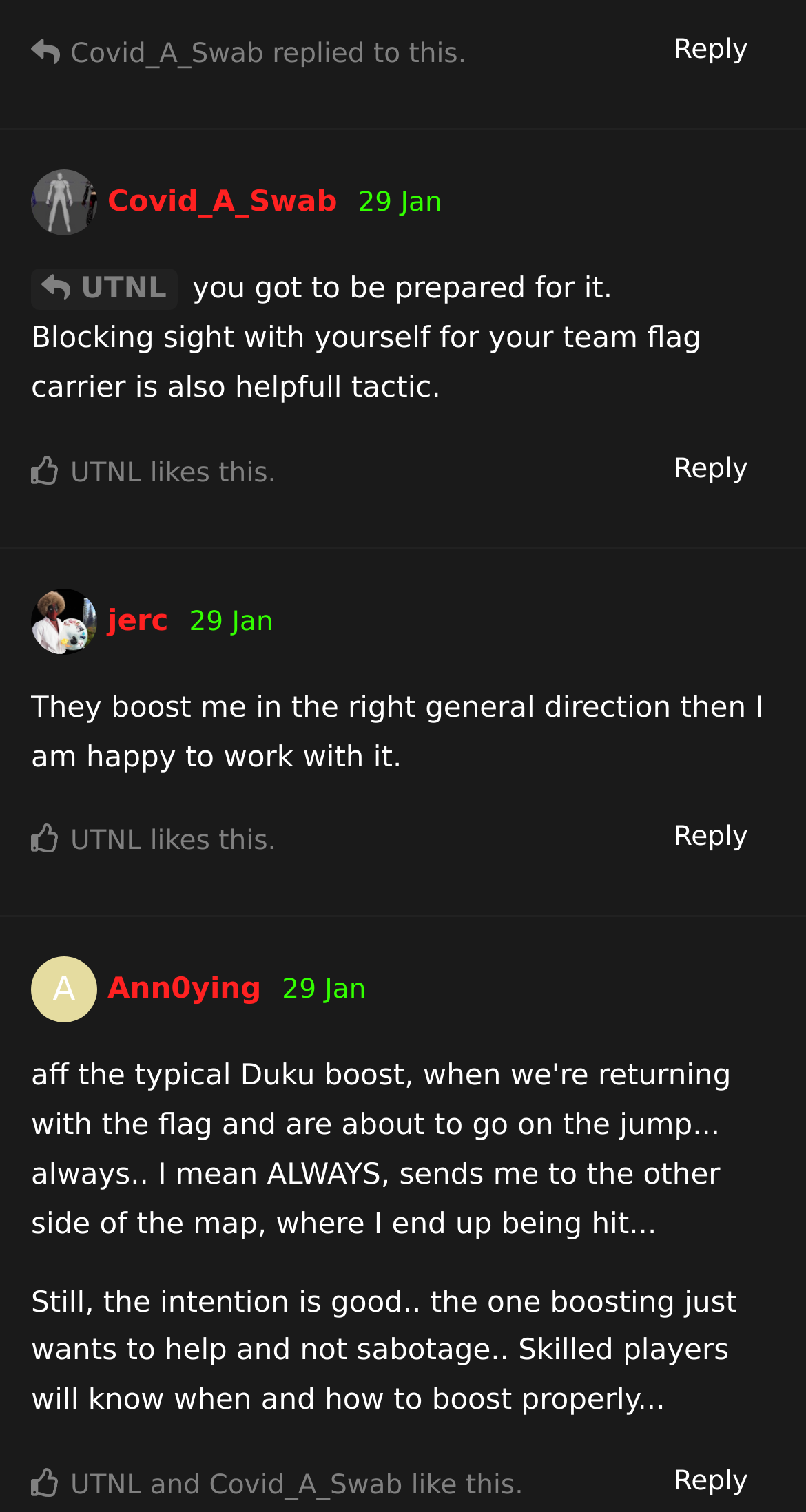Please provide a brief answer to the following inquiry using a single word or phrase:
Who replied to the post 'jerc'?

UTNL